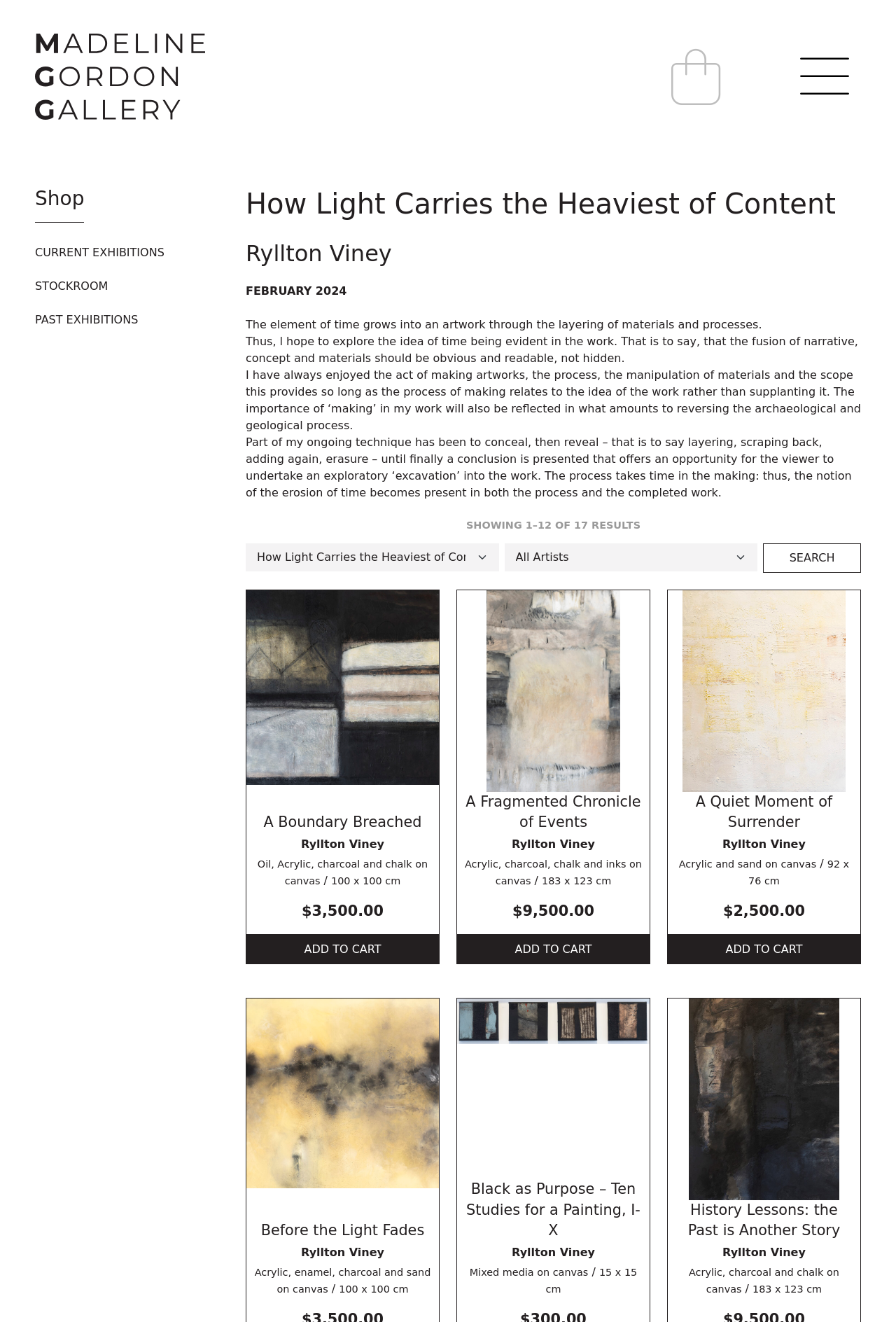What is the price of 'A Boundary Breached'?
Examine the image and give a concise answer in one word or a short phrase.

$3,500.00